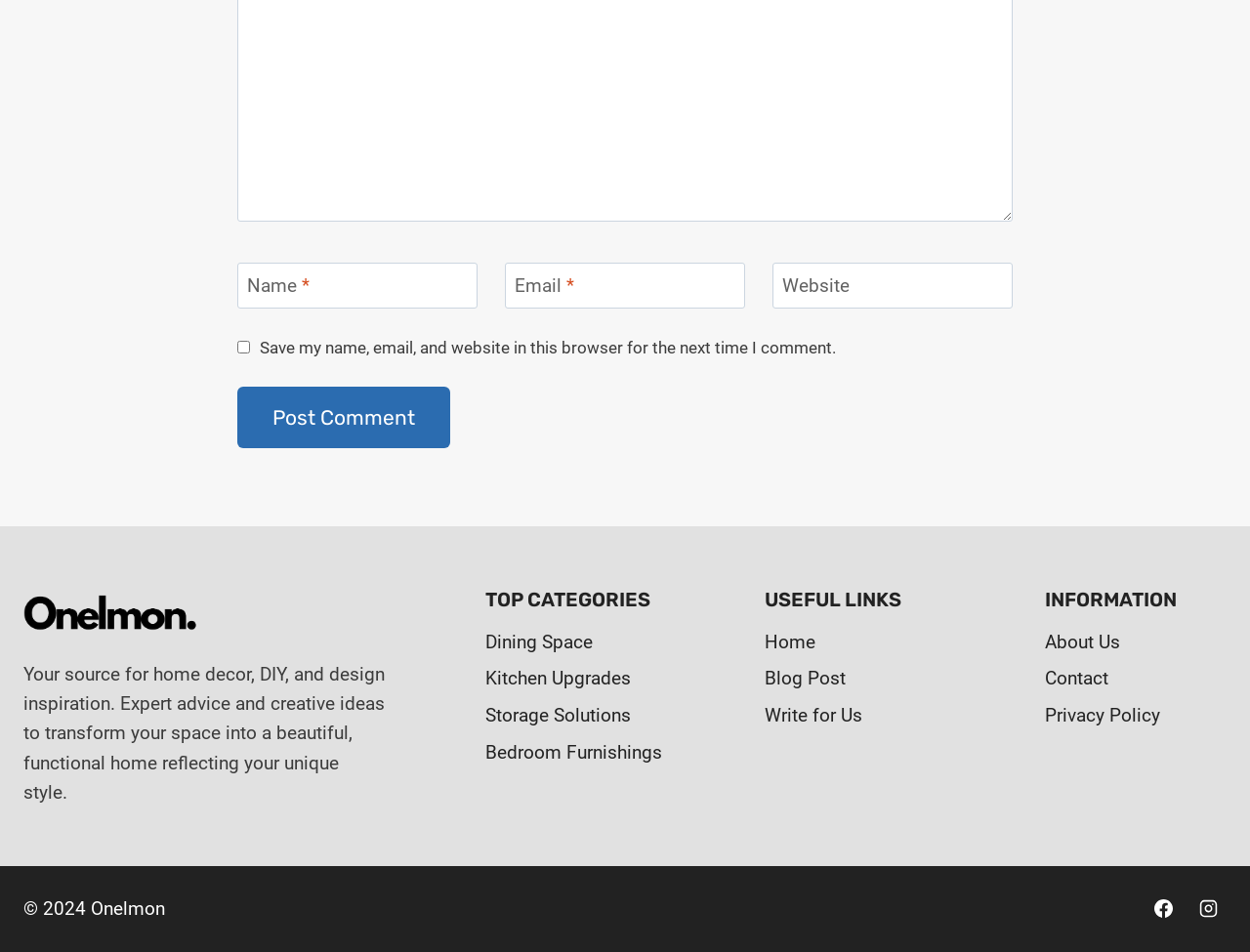What type of content does the website focus on?
Using the details from the image, give an elaborate explanation to answer the question.

The website's tagline 'Your source for home decor, DIY, and design inspiration' suggests that the website focuses on providing content related to home decoration, DIY projects, and design inspiration. This is further supported by the categories listed on the website, such as 'Dining Space', 'Kitchen Upgrades', and 'Bedroom Furnishings'.